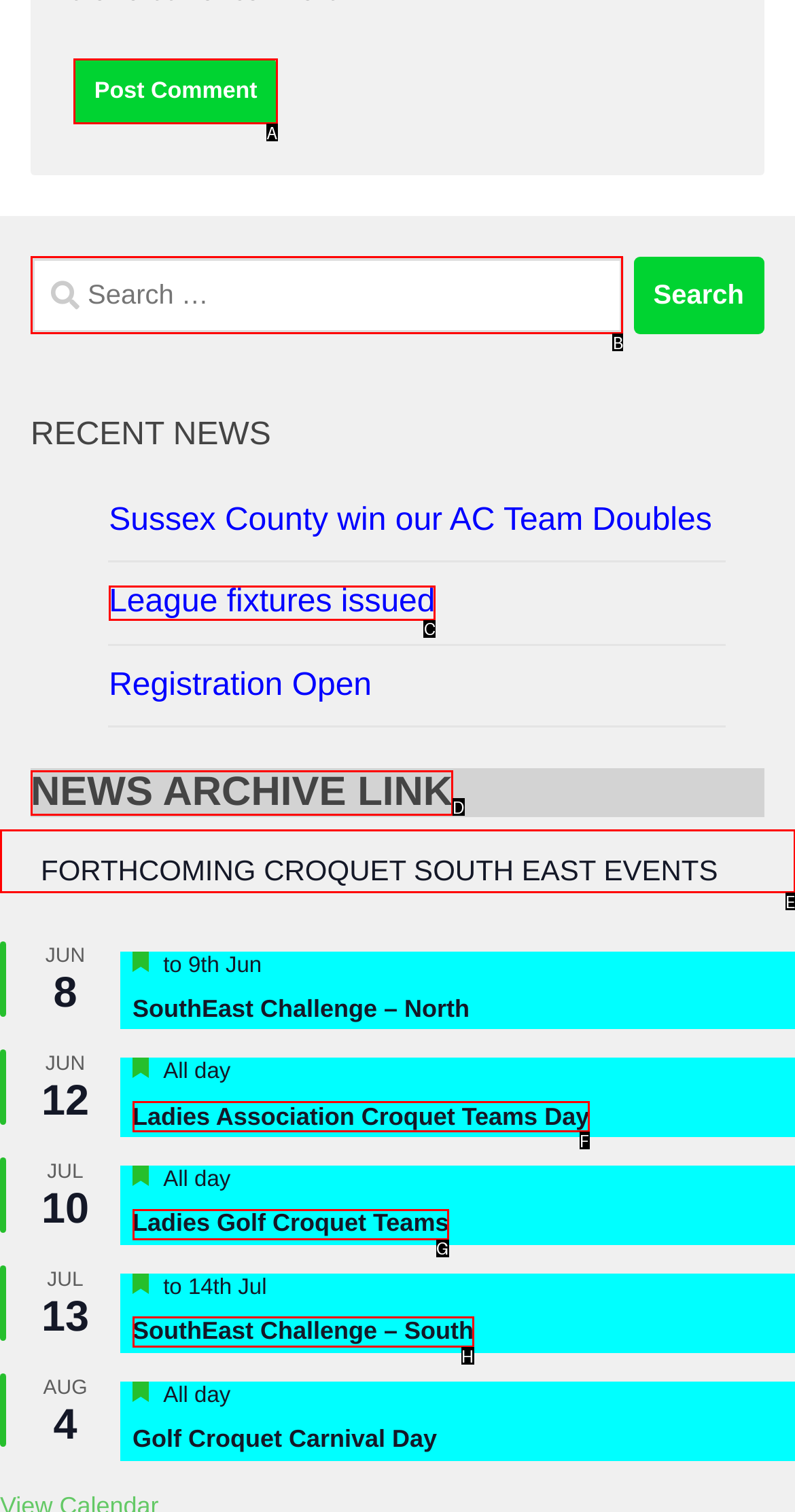From the given options, choose the one to complete the task: Post a comment
Indicate the letter of the correct option.

A